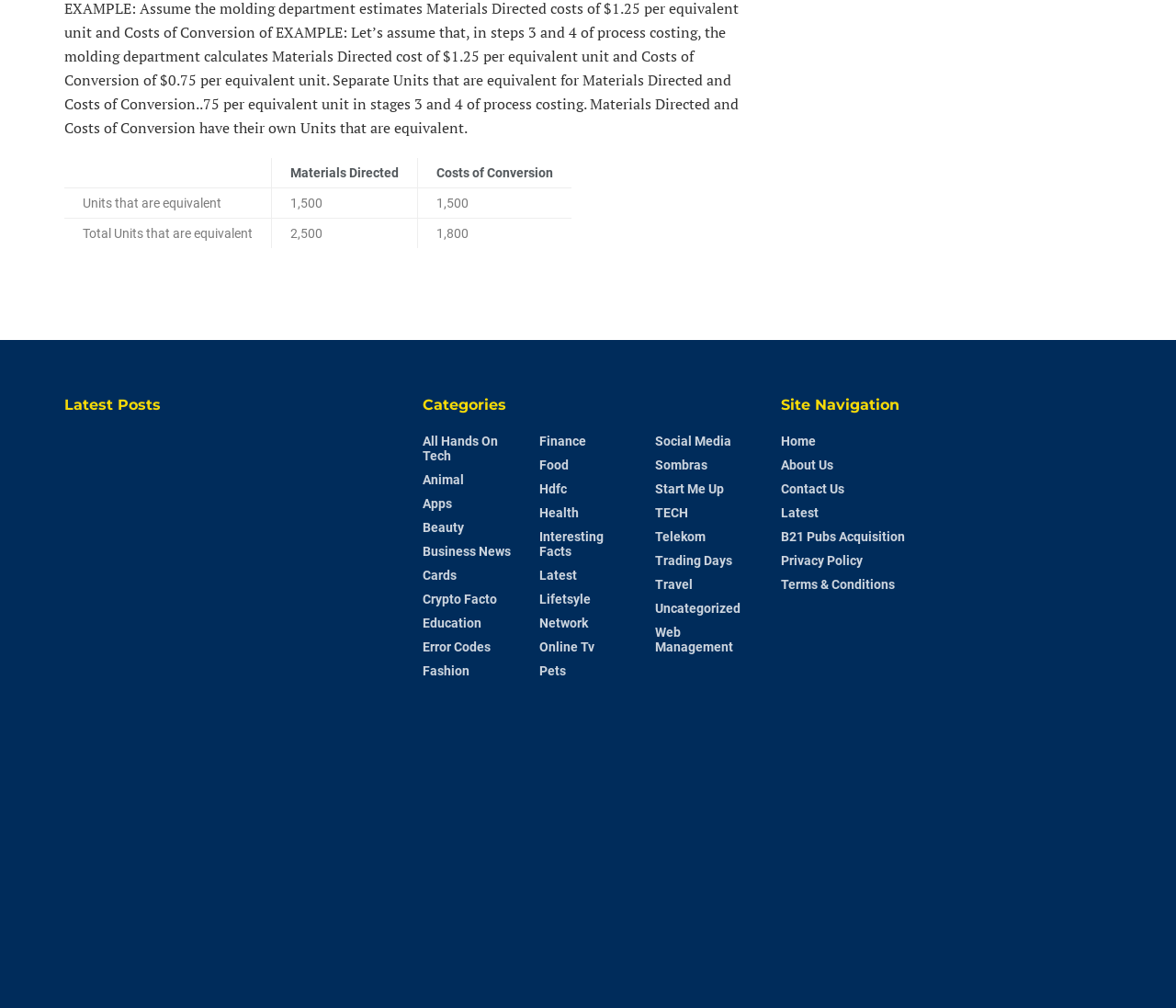Use a single word or phrase to answer the following:
What is the text of the second grid cell in the first row?

1,500